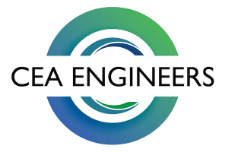Thoroughly describe what you see in the image.

The image features the logo of CEA Engineers, a company dedicated to providing effective and efficient solutions for environmental challenges. The logo displays a modern and professional design, incorporating a circular motif in shades of green and blue, symbolizing sustainability and innovation. The name "CEA ENGINEERS" is prominently featured in bold, uppercase letters, conveying a sense of strength and reliability. This visual identity represents the firm's commitment to environmental engineering, as well as their expertise and professional services offered across multiple states, including New York, New Jersey, and Florida.